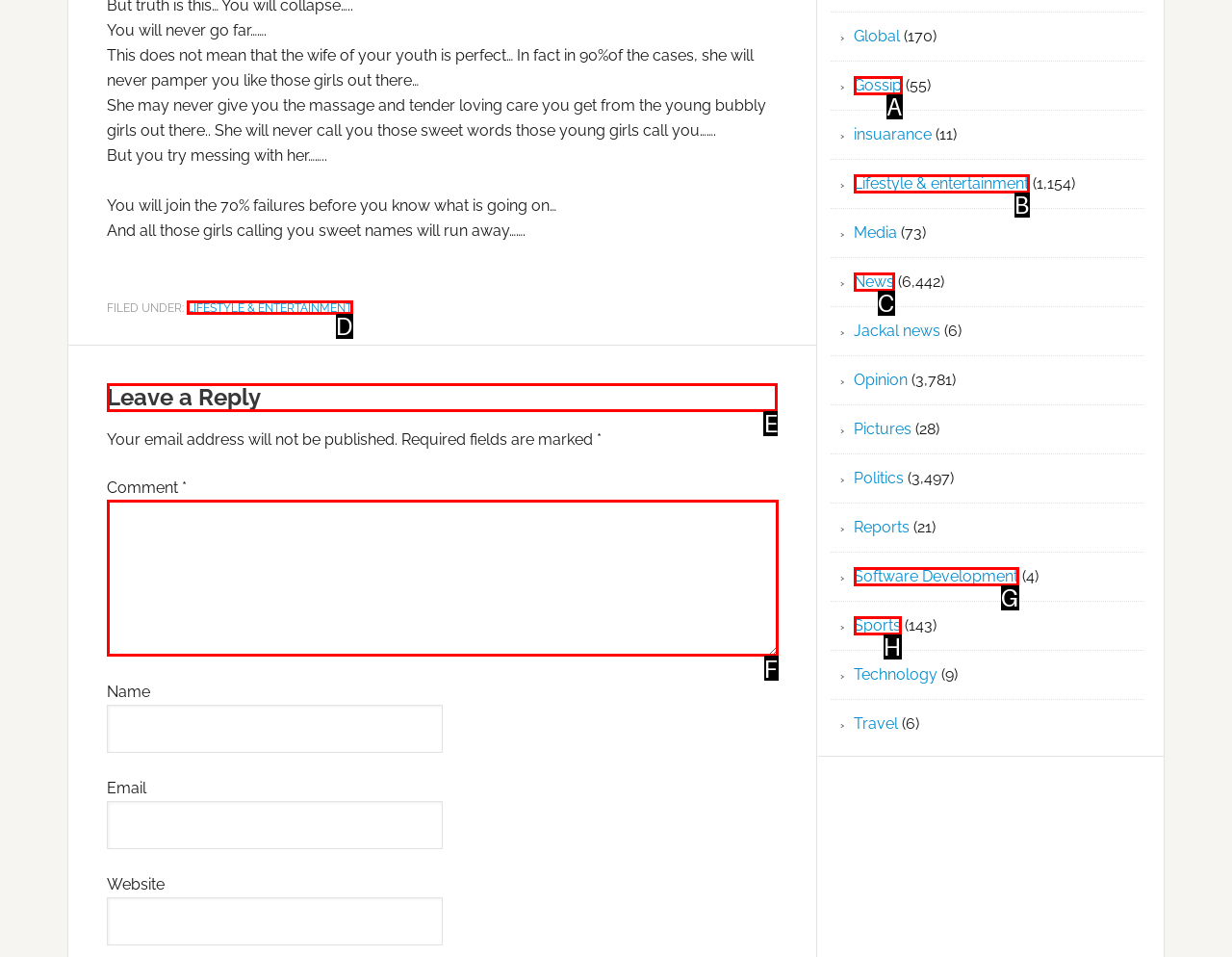Select the correct option from the given choices to perform this task: Leave a comment. Provide the letter of that option.

E